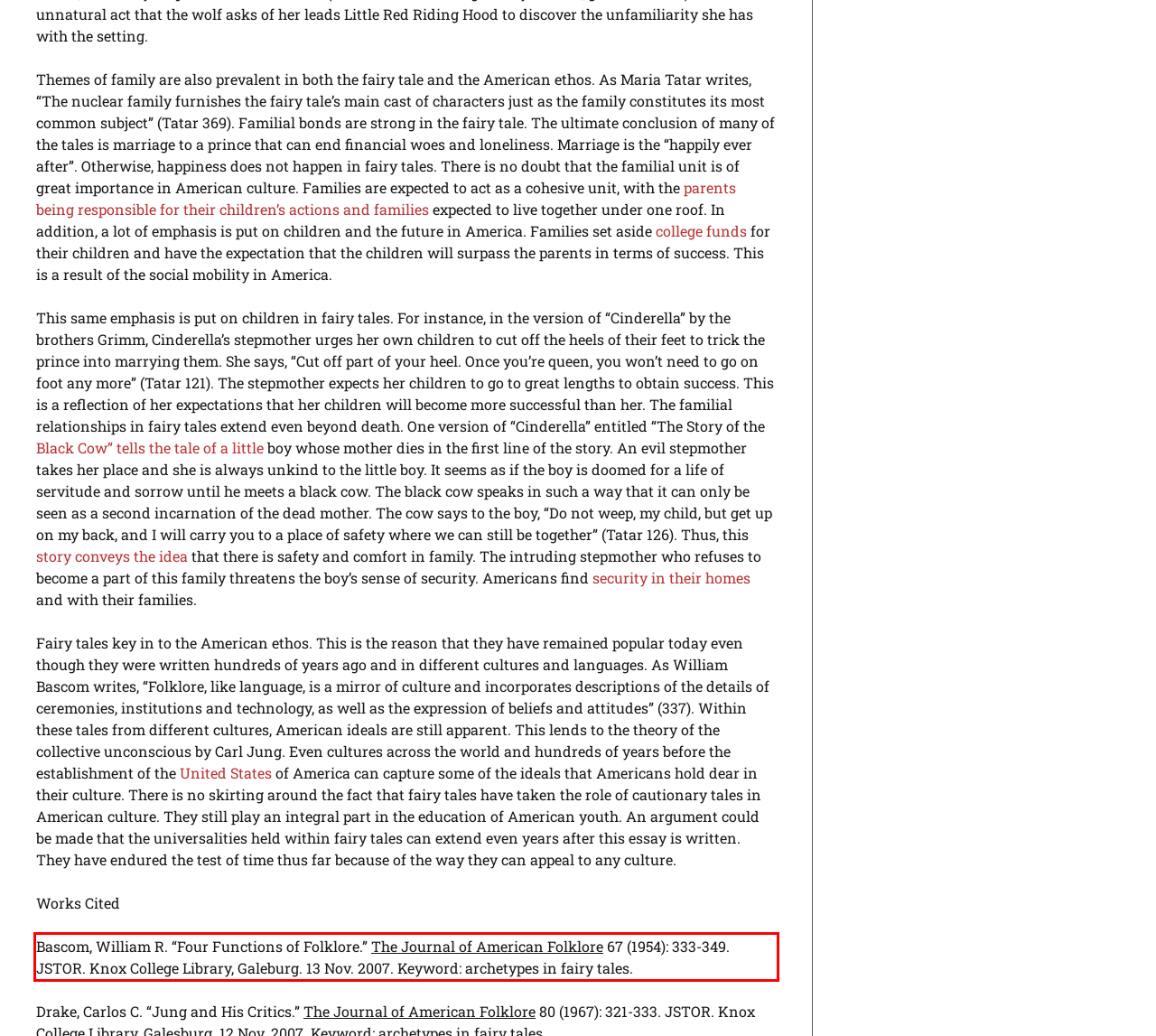Within the screenshot of a webpage, identify the red bounding box and perform OCR to capture the text content it contains.

Bascom, William R. “Four Functions of Folklore.” The Journal of American Folklore 67 (1954): 333-349. JSTOR. Knox College Library, Galeburg. 13 Nov. 2007. Keyword: archetypes in fairy tales.